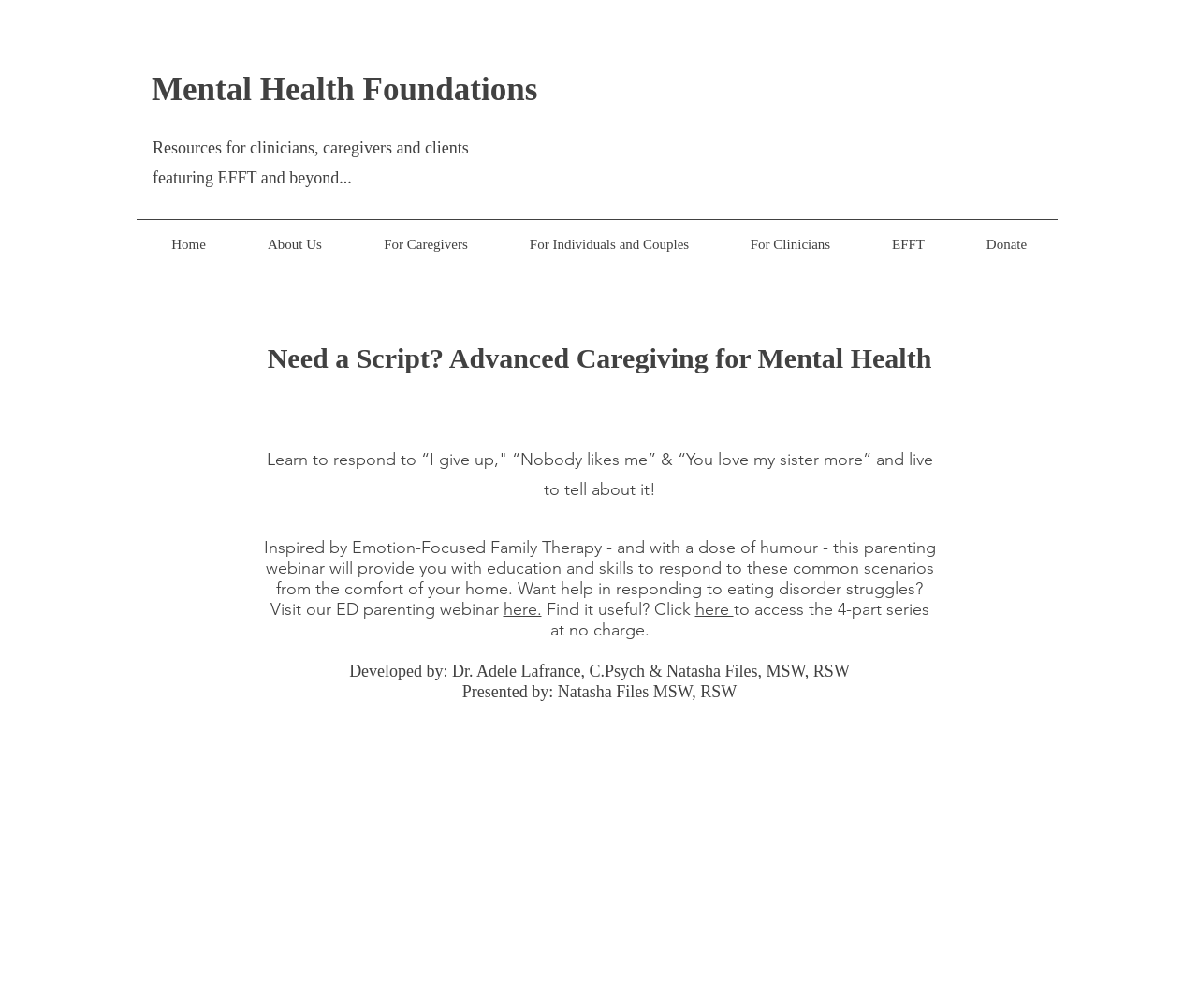Please find the bounding box coordinates of the element that you should click to achieve the following instruction: "Click on the 'Home' link". The coordinates should be presented as four float numbers between 0 and 1: [left, top, right, bottom].

[0.117, 0.225, 0.198, 0.26]